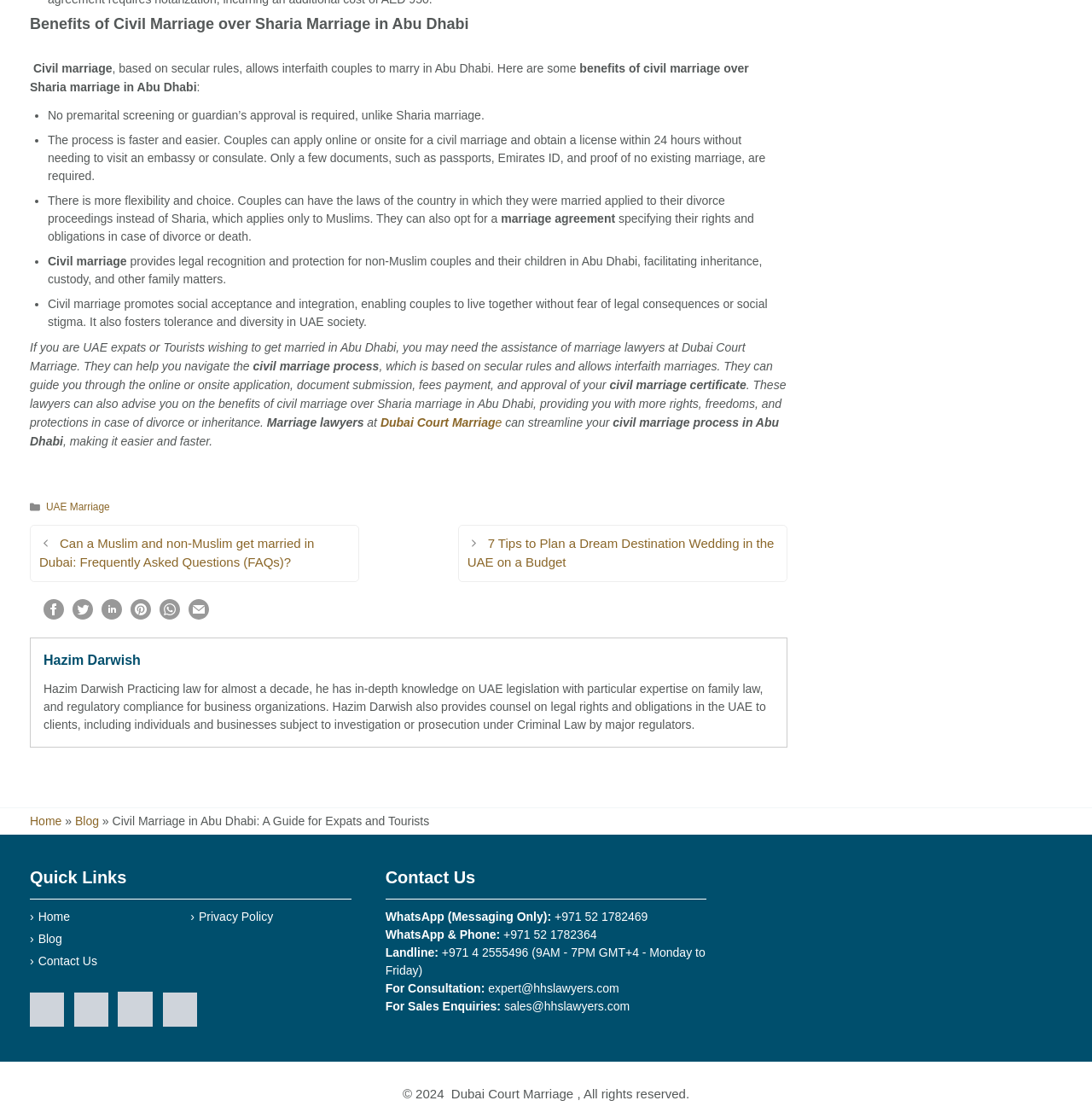Bounding box coordinates must be specified in the format (top-left x, top-left y, bottom-right x, bottom-right y). All values should be floating point numbers between 0 and 1. What are the bounding box coordinates of the UI element described as: +971 52 1782469

[0.508, 0.814, 0.593, 0.826]